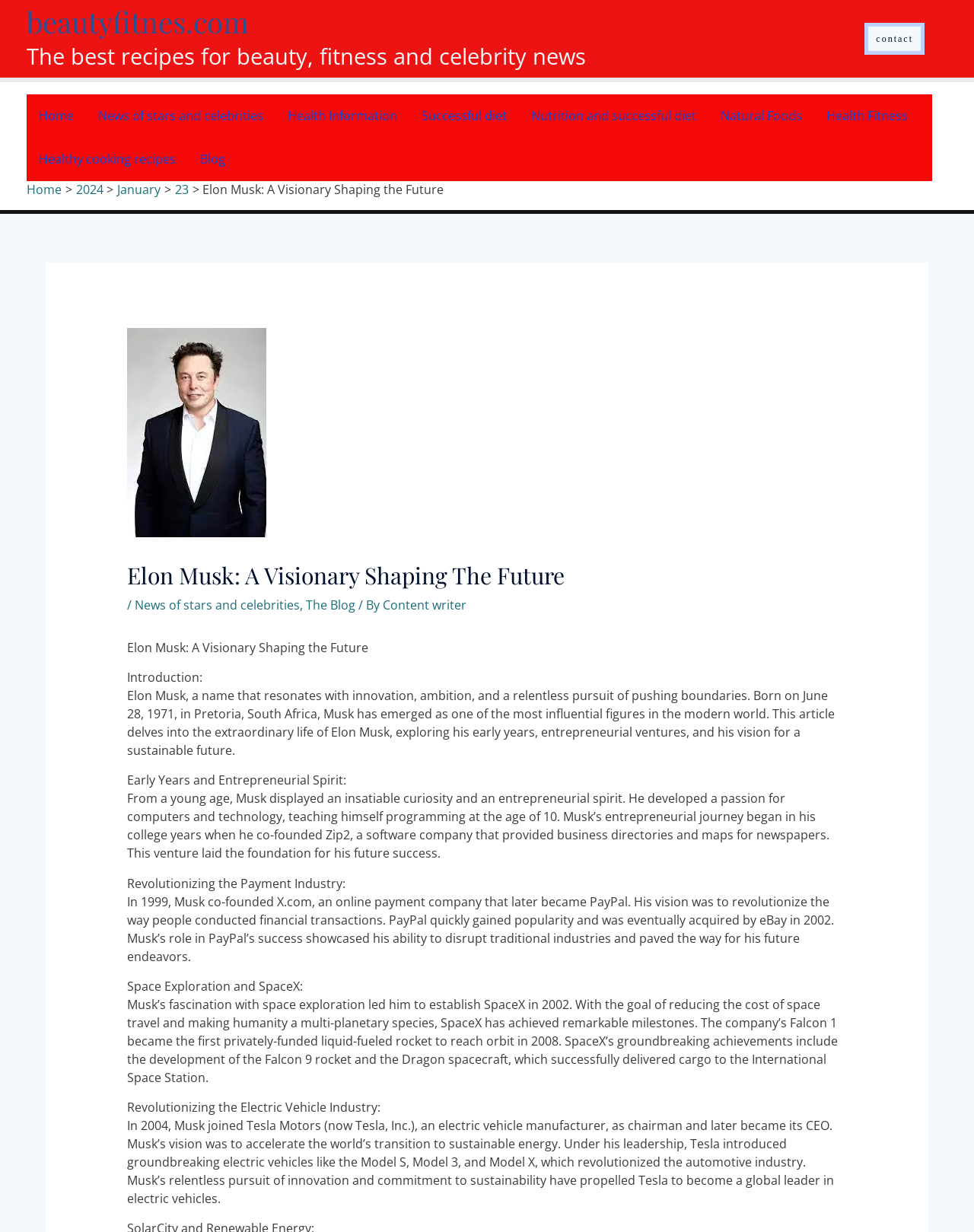What is the name of the company co-founded by Elon Musk in 1999?
Using the visual information, respond with a single word or phrase.

X.com